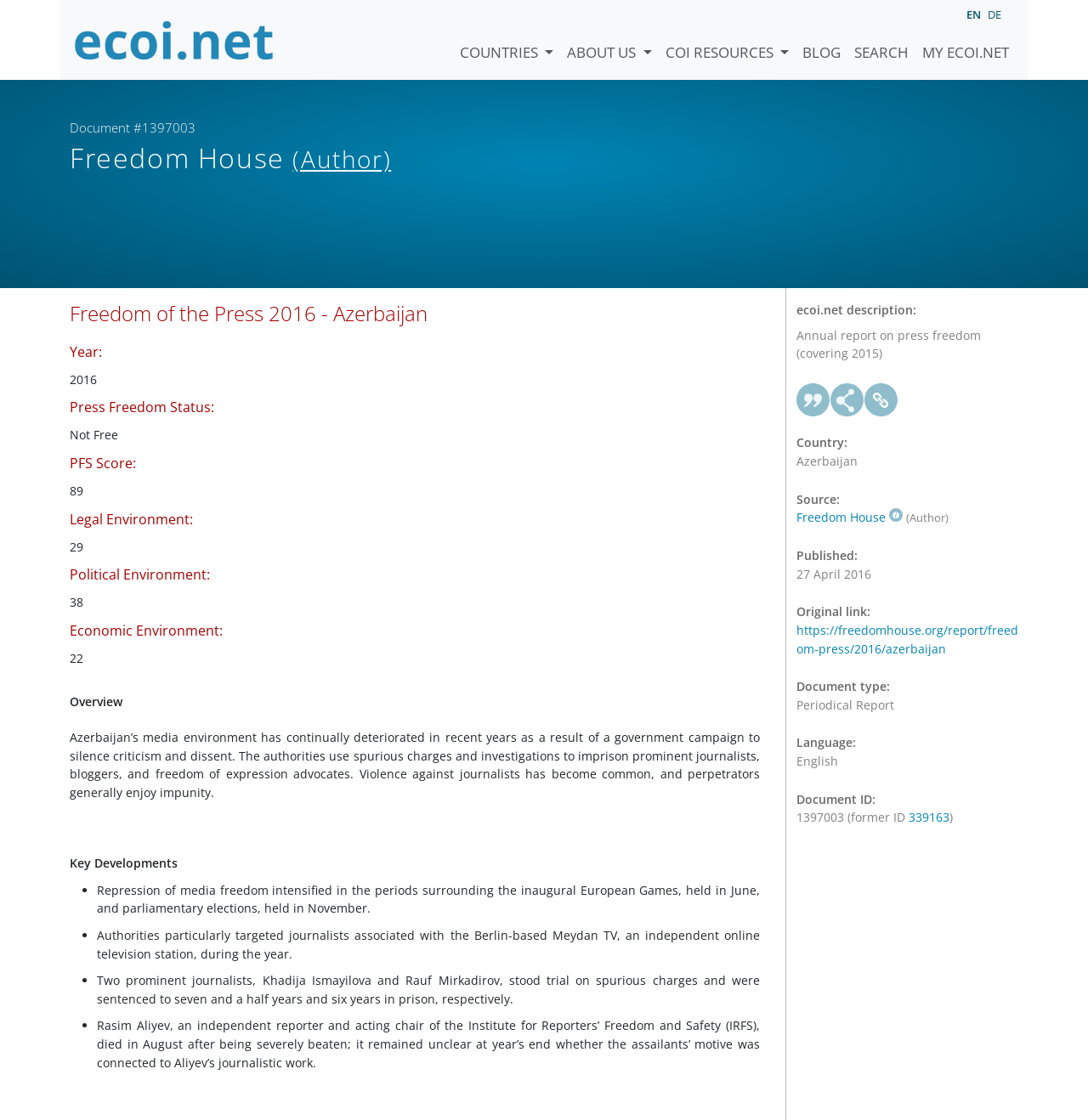Identify the bounding box coordinates of the clickable section necessary to follow the following instruction: "Click the 'ABOUT US' button". The coordinates should be presented as four float numbers from 0 to 1, i.e., [left, top, right, bottom].

[0.515, 0.015, 0.605, 0.057]